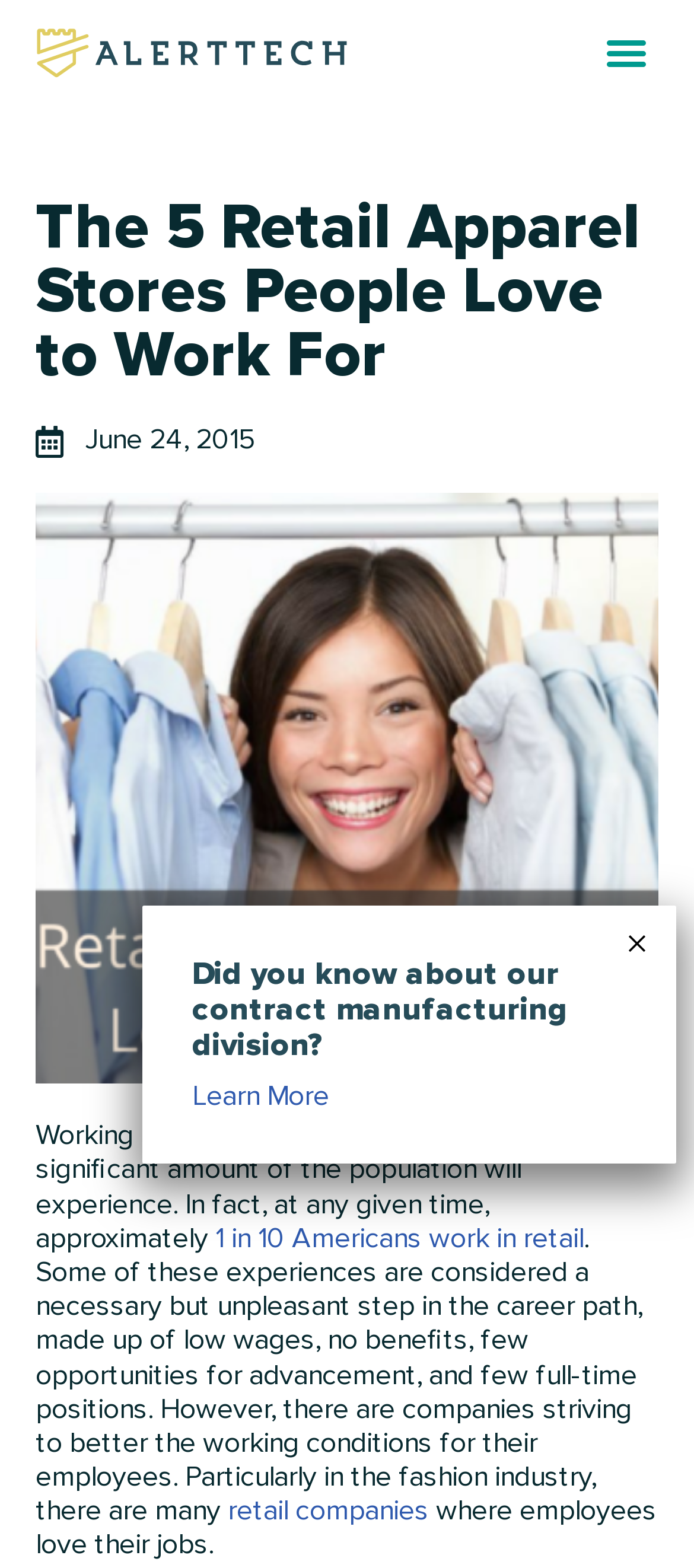Please mark the clickable region by giving the bounding box coordinates needed to complete this instruction: "Click the '1 in 10 Americans work in retail' link".

[0.31, 0.778, 0.841, 0.801]